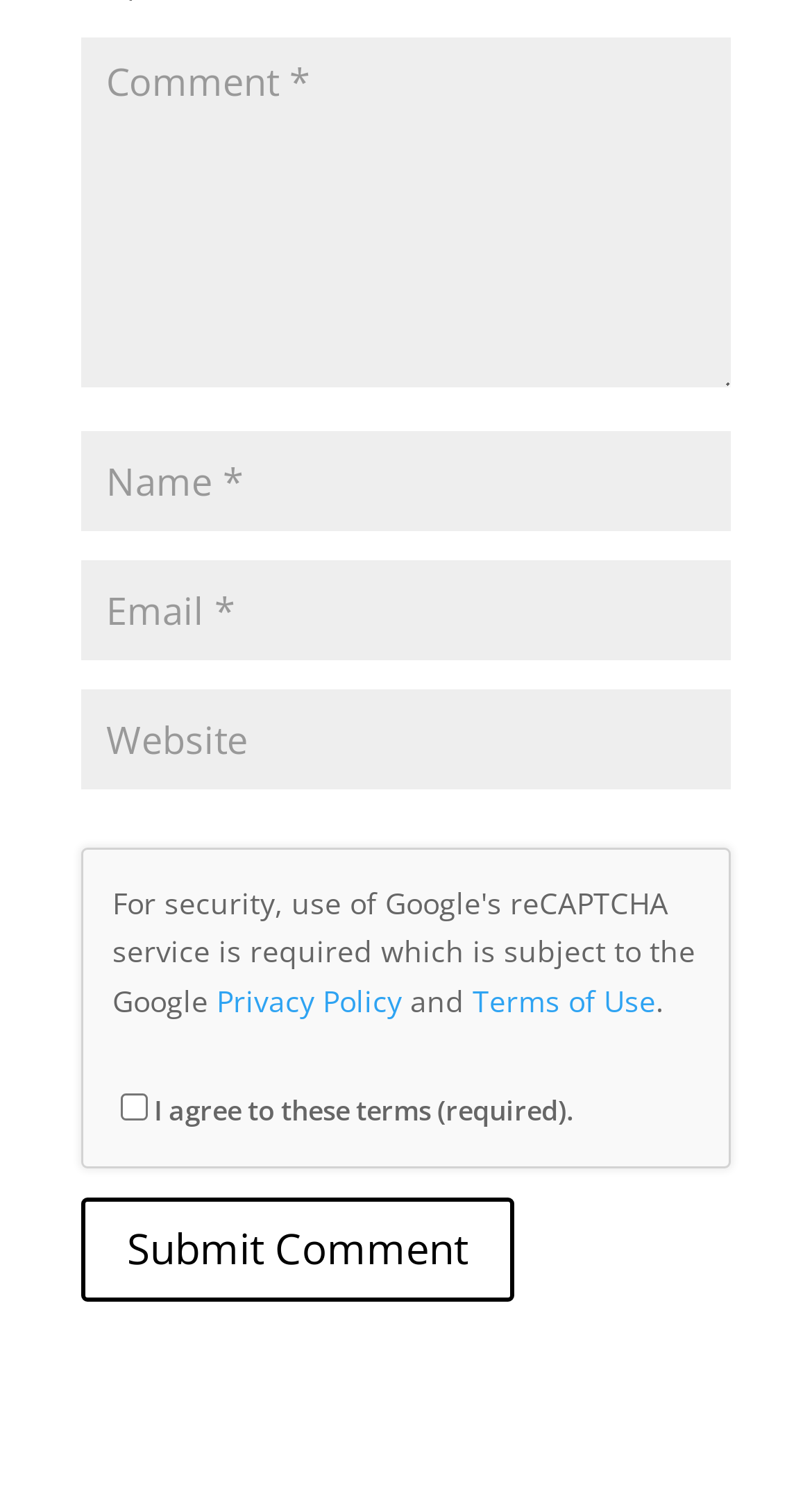Predict the bounding box of the UI element based on the description: "input value="Email *" aria-describedby="email-notes" name="email"". The coordinates should be four float numbers between 0 and 1, formatted as [left, top, right, bottom].

[0.1, 0.375, 0.9, 0.441]